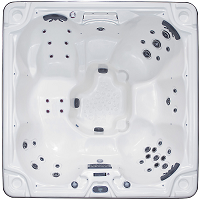What color is the hot tub's surface?
Please provide a comprehensive and detailed answer to the question.

The hot tub's surface is a pristine white color, which is complemented by black accents to highlight its contemporary aesthetic.